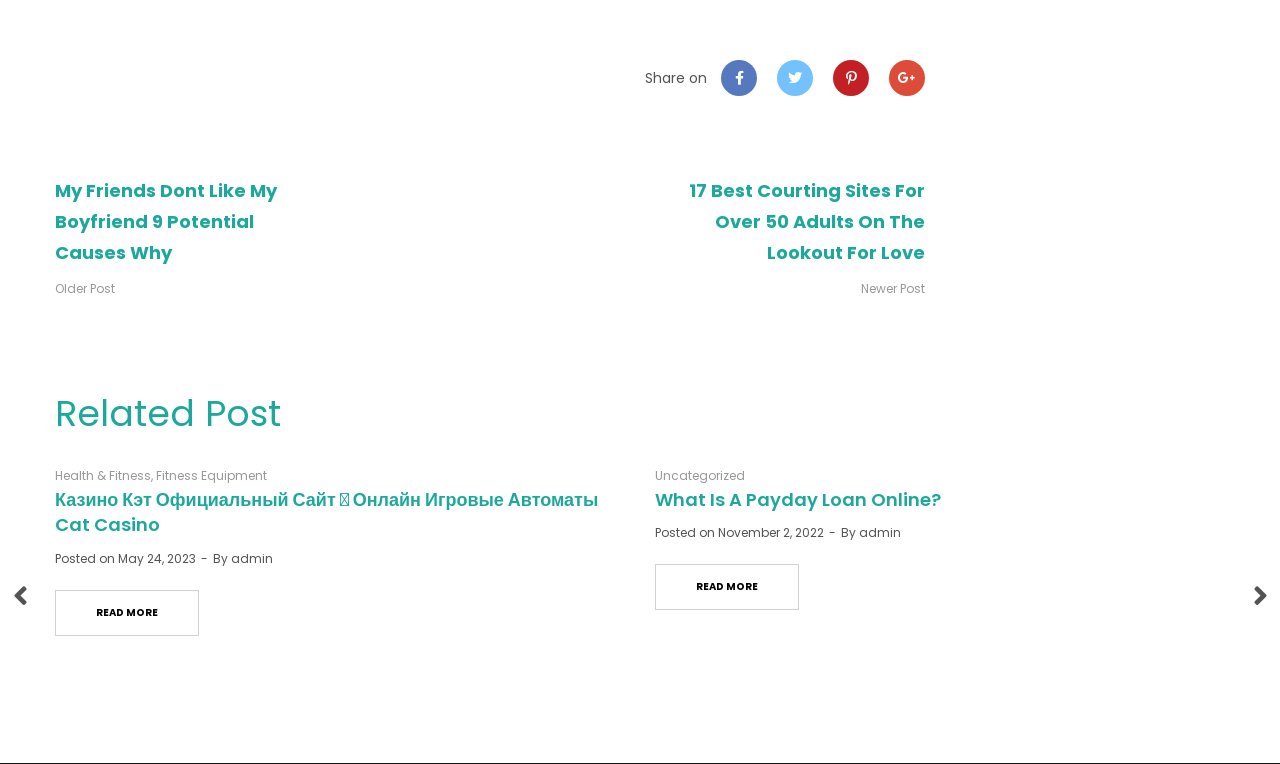Please determine the bounding box coordinates of the section I need to click to accomplish this instruction: "Read more about 'My Friends Dont Like My Boyfriend'".

[0.043, 0.231, 0.247, 0.392]